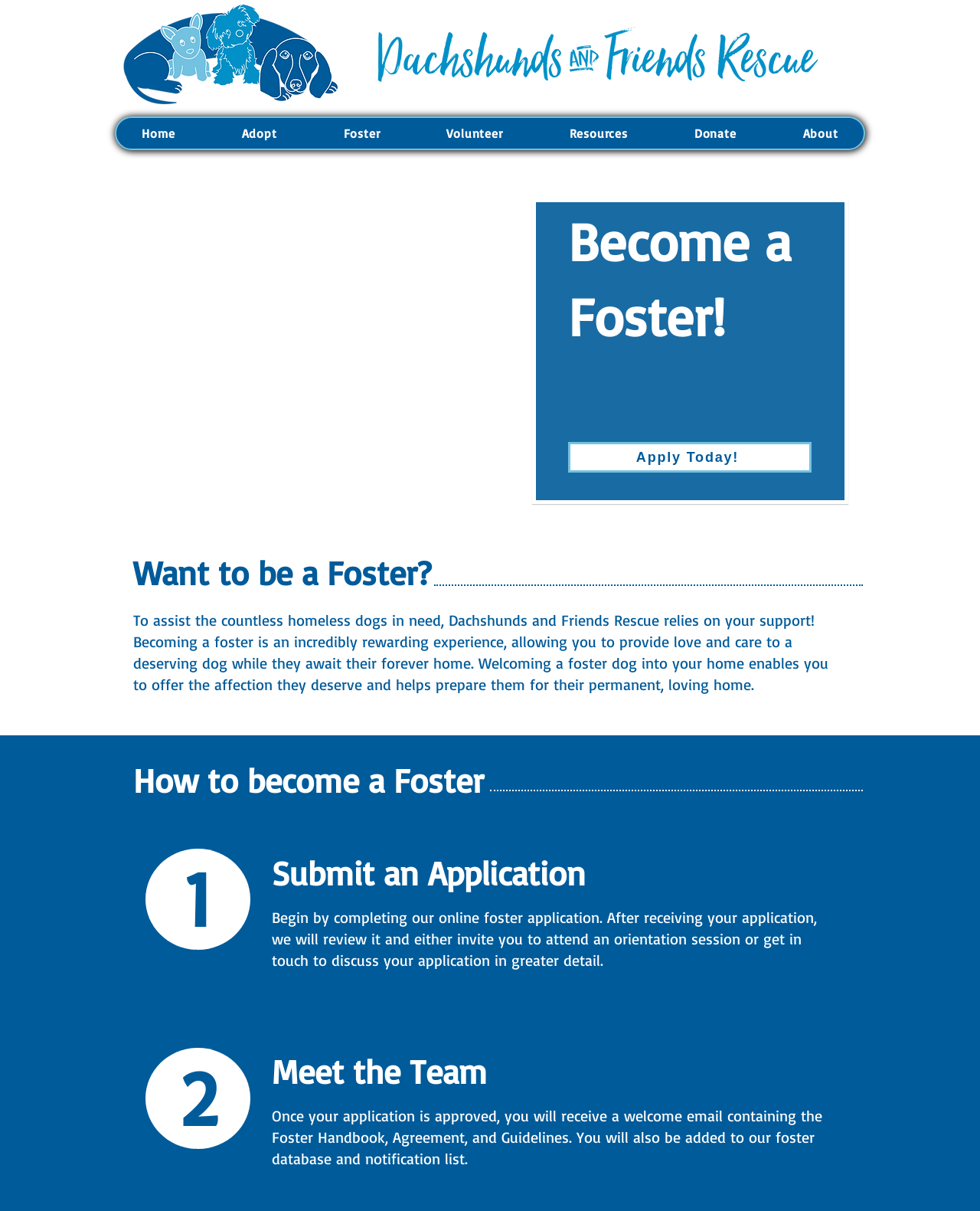Find the bounding box coordinates for the UI element that matches this description: "Food For Thought".

None